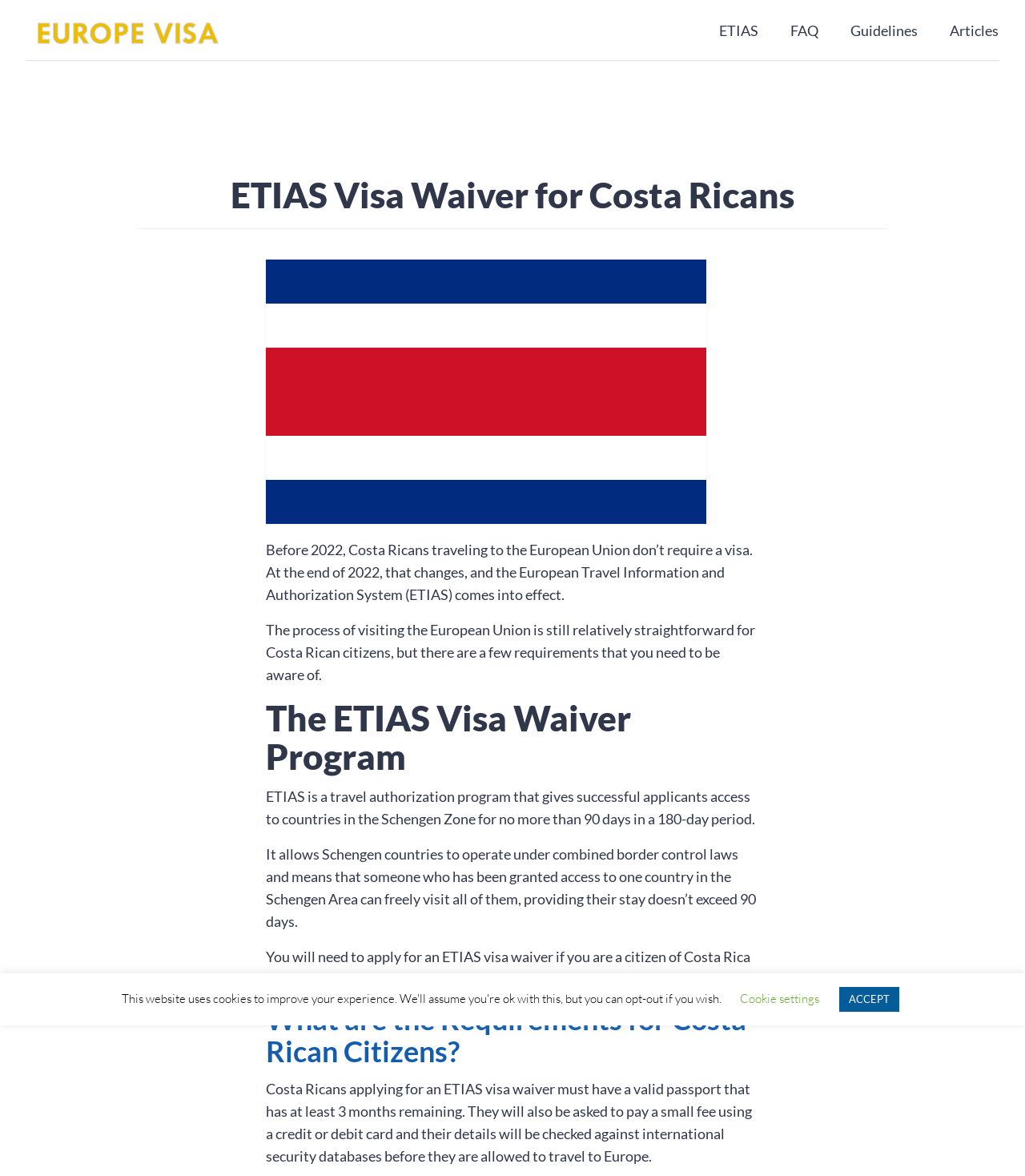What is the purpose of ETIAS?
Refer to the image and give a detailed response to the question.

The webpage explains that ETIAS allows Schengen countries to operate under combined border control laws, which means that someone who has been granted access to one country in the Schengen Area can freely visit all of them, providing their stay doesn’t exceed 90 days.